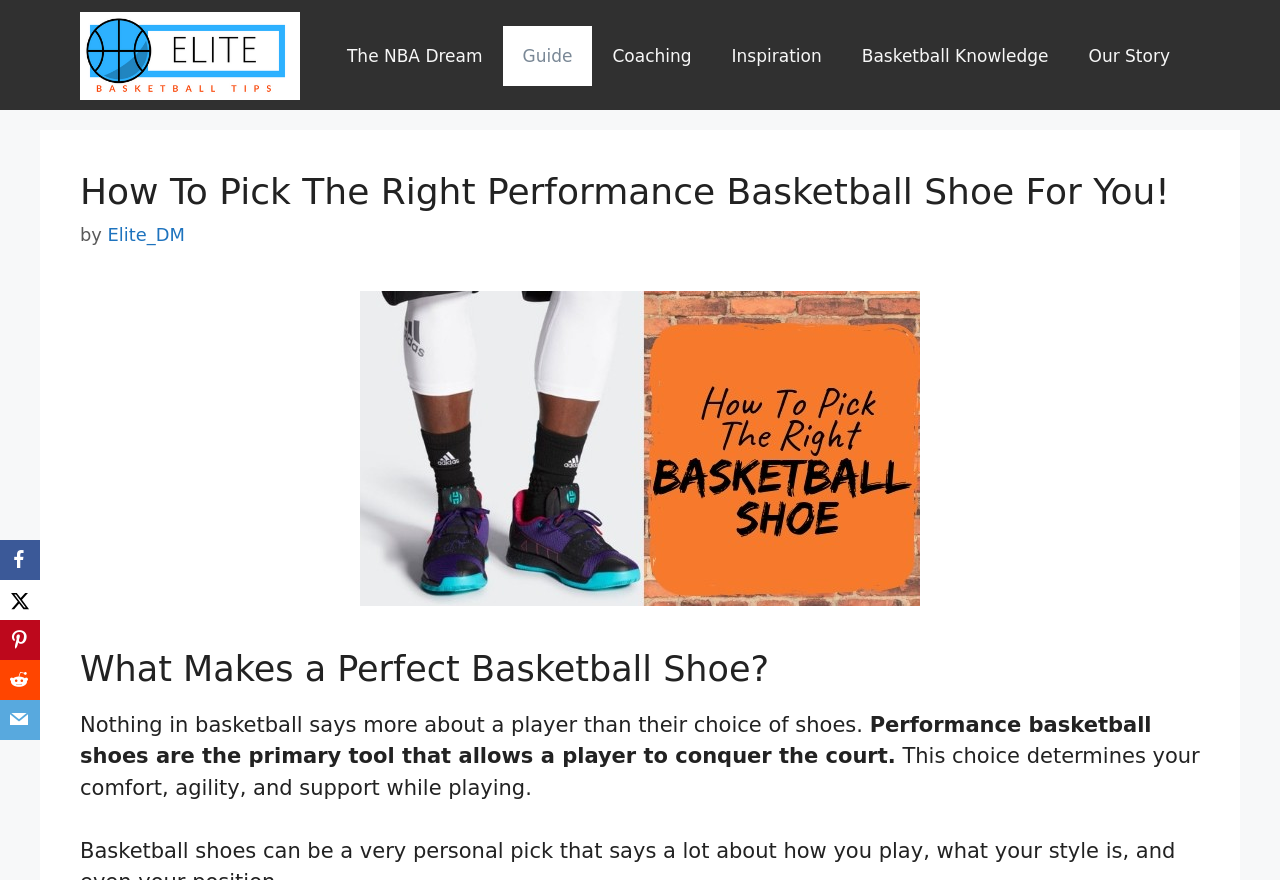Given the element description alt="Elite Basketball Tips", predict the bounding box coordinates for the UI element in the webpage screenshot. The format should be (top-left x, top-left y, bottom-right x, bottom-right y), and the values should be between 0 and 1.

[0.062, 0.049, 0.234, 0.076]